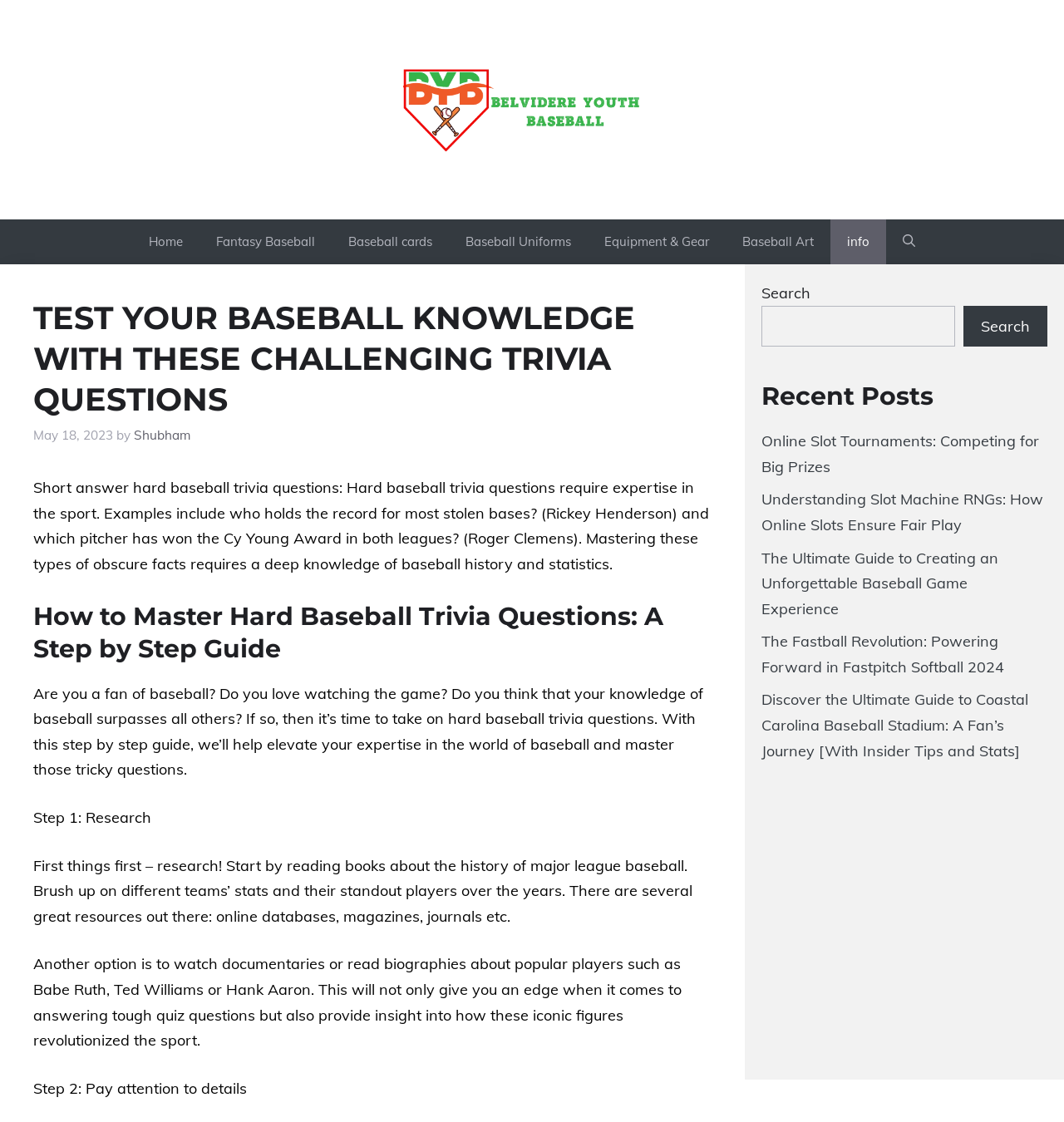Please determine the bounding box coordinates of the section I need to click to accomplish this instruction: "View the 'Recent Posts' section".

[0.716, 0.339, 0.984, 0.368]